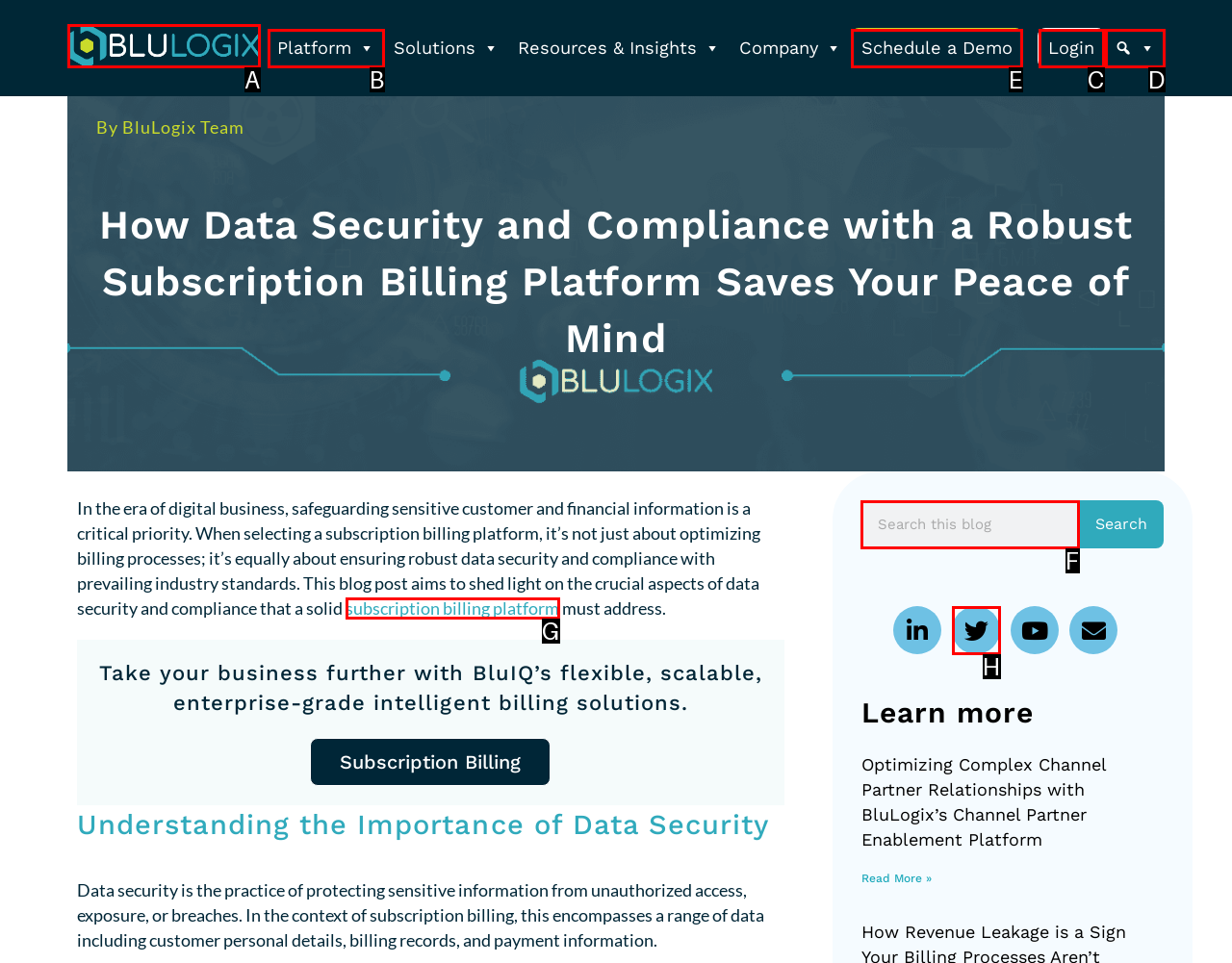Determine the letter of the UI element I should click on to complete the task: Click on the 'Schedule a Demo' link from the provided choices in the screenshot.

E